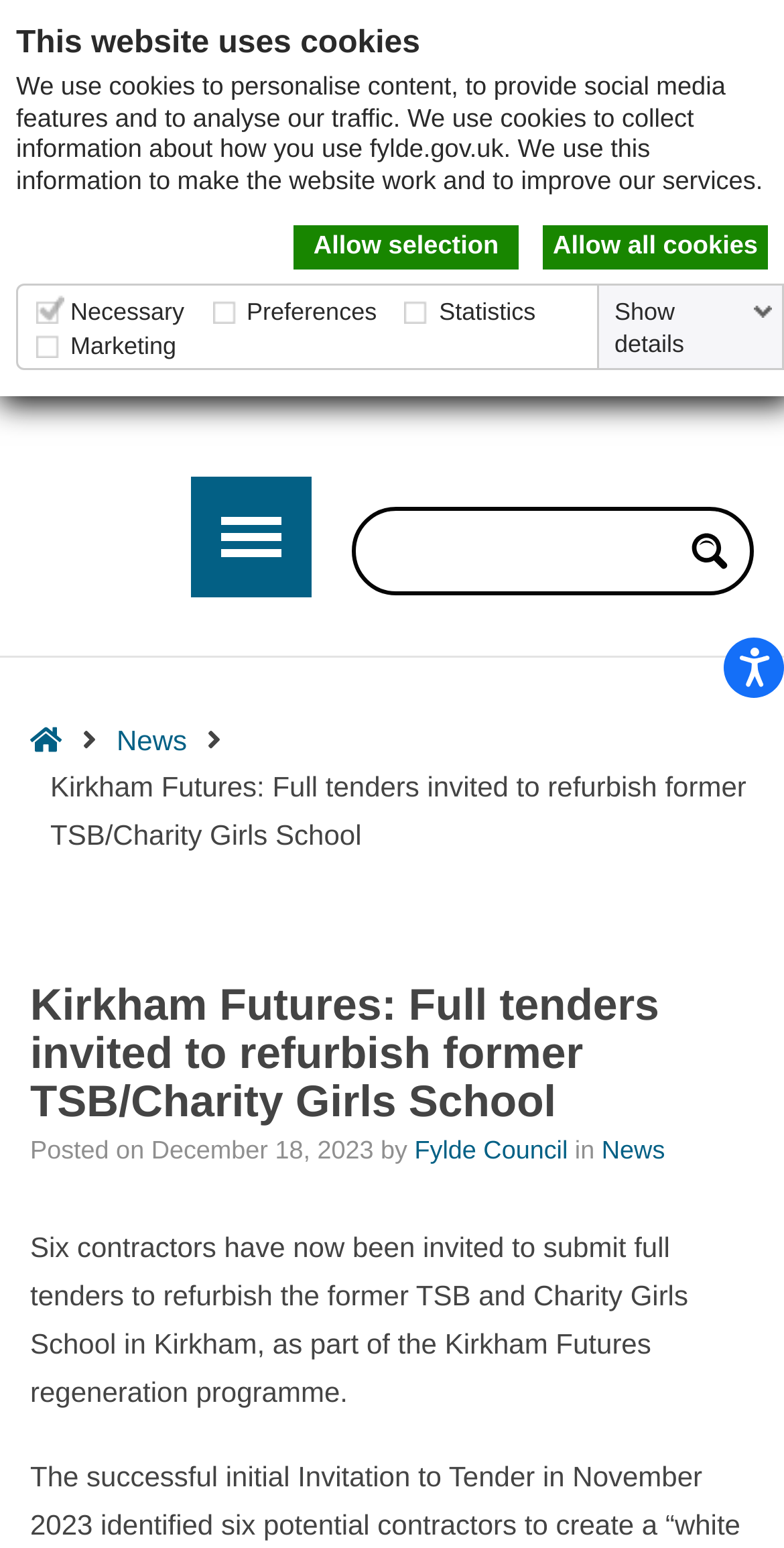Please identify the primary heading of the webpage and give its text content.

Kirkham Futures: Full tenders invited to refurbish former TSB/Charity Girls School